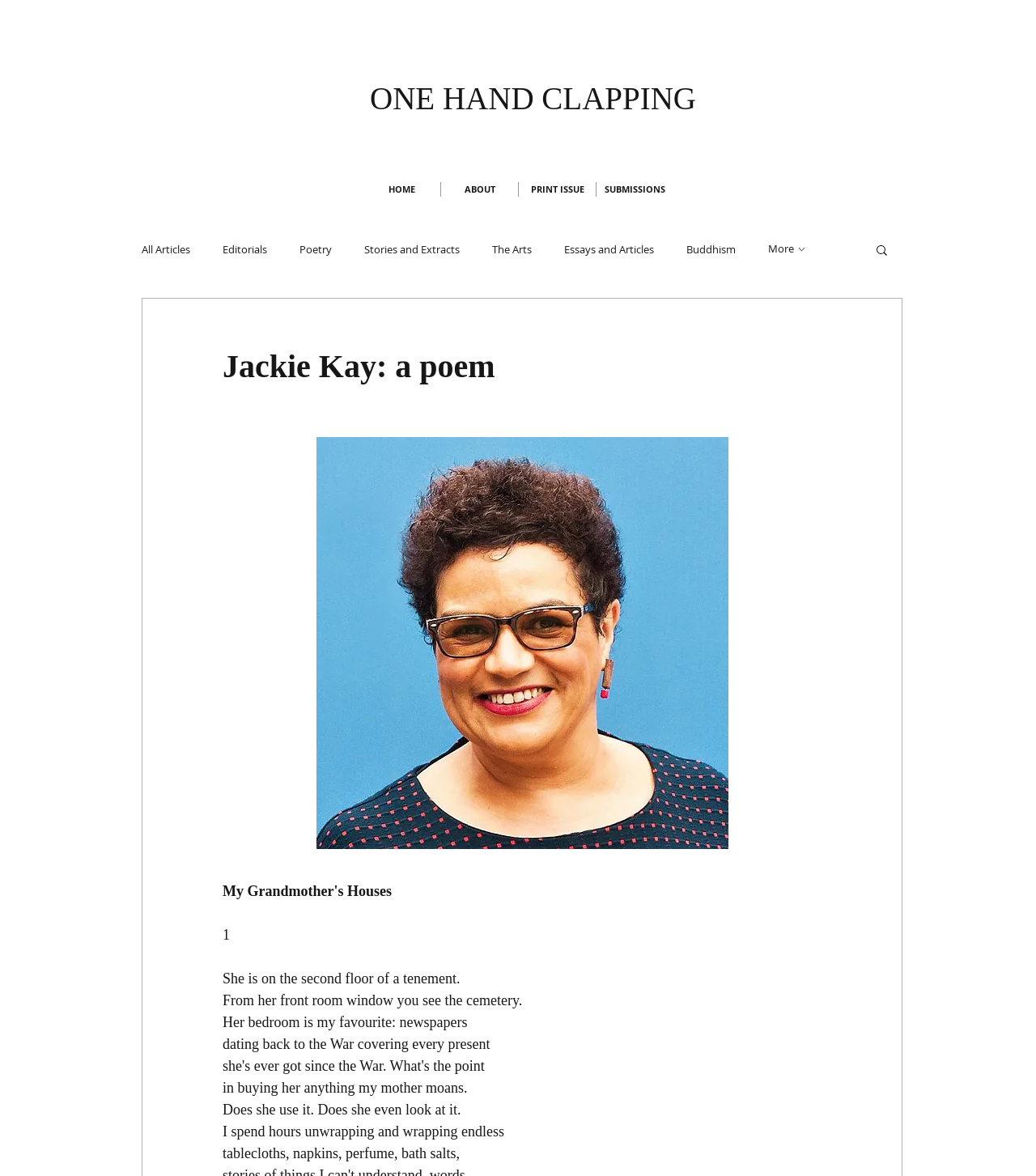Determine the bounding box for the HTML element described here: "Stories and Extracts". The coordinates should be given as [left, top, right, bottom] with each number being a float between 0 and 1.

[0.352, 0.206, 0.444, 0.218]